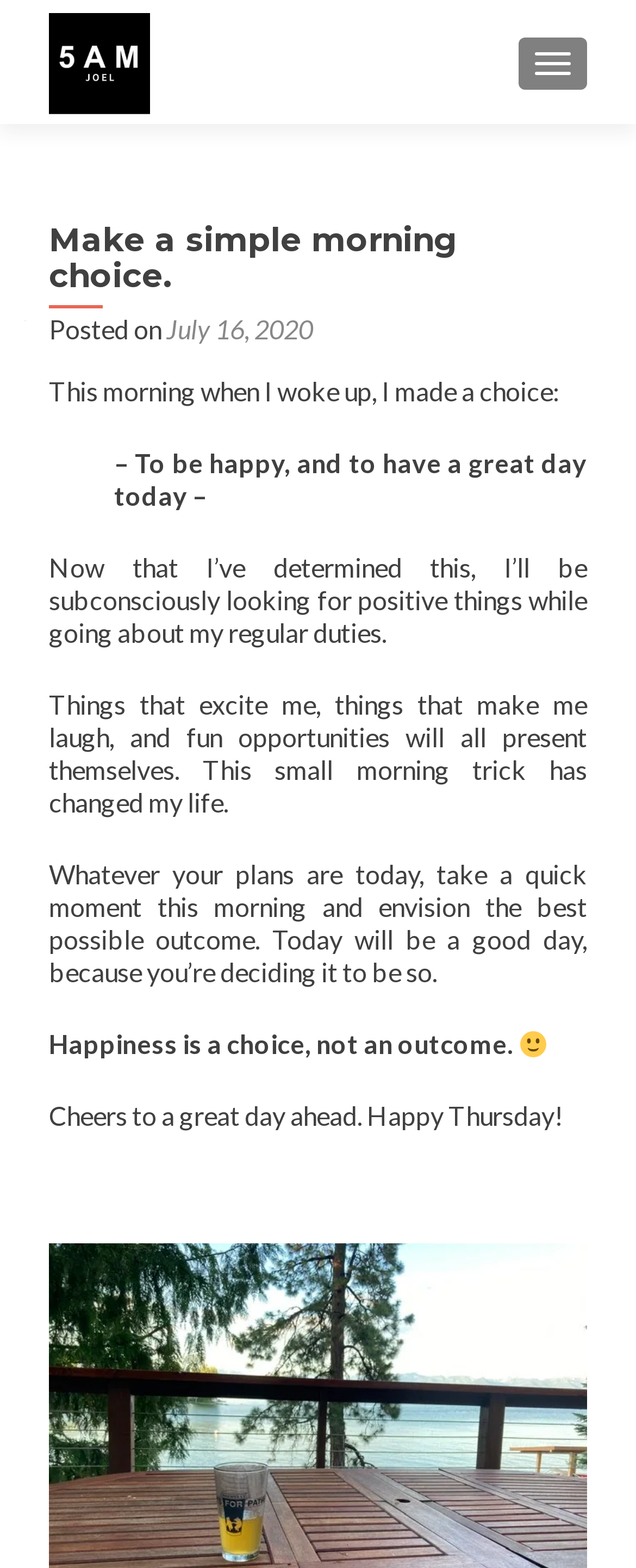Provide the bounding box coordinates in the format (top-left x, top-left y, bottom-right x, bottom-right y). All values are floating point numbers between 0 and 1. Determine the bounding box coordinate of the UI element described as: July 16, 2020July 18, 2020

[0.262, 0.2, 0.492, 0.22]